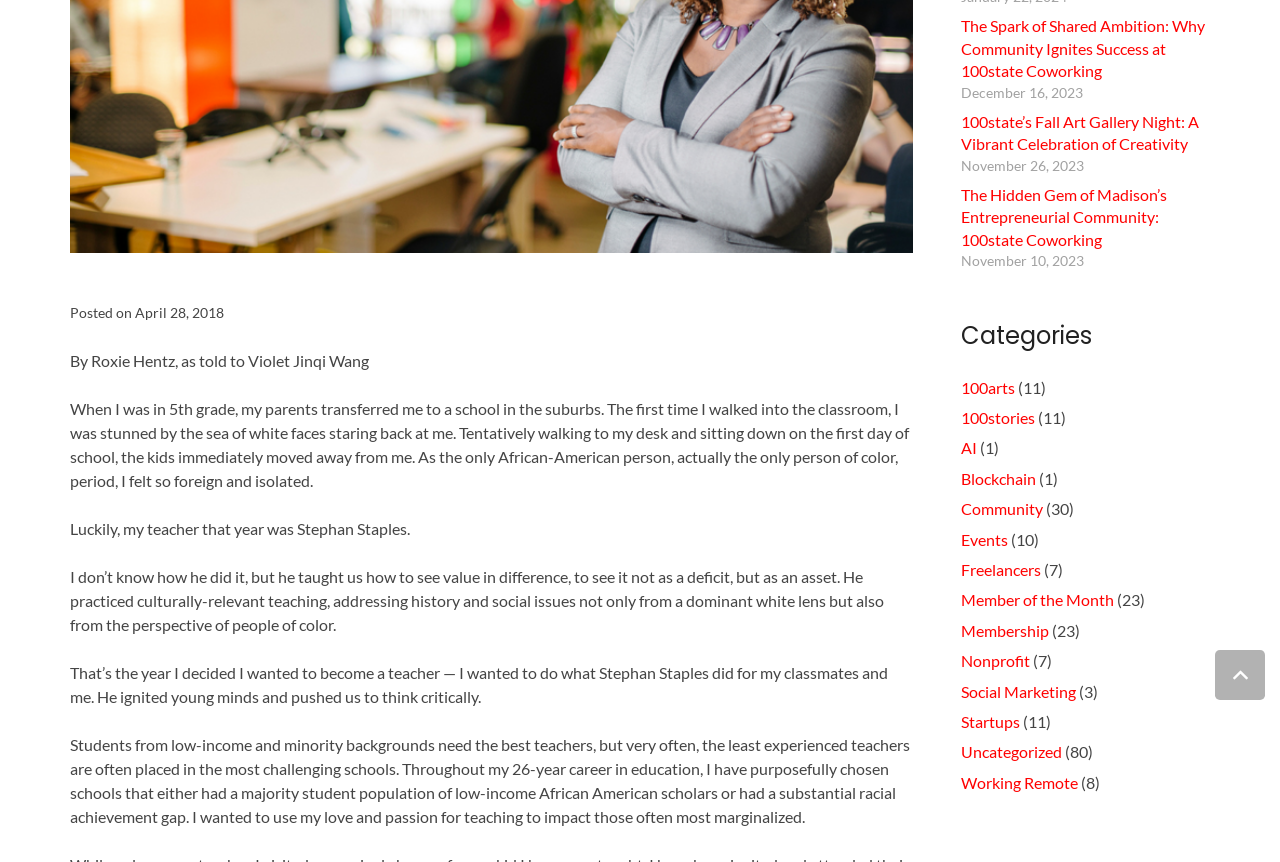Find the coordinates for the bounding box of the element with this description: "Working Remote".

[0.751, 0.896, 0.842, 0.918]